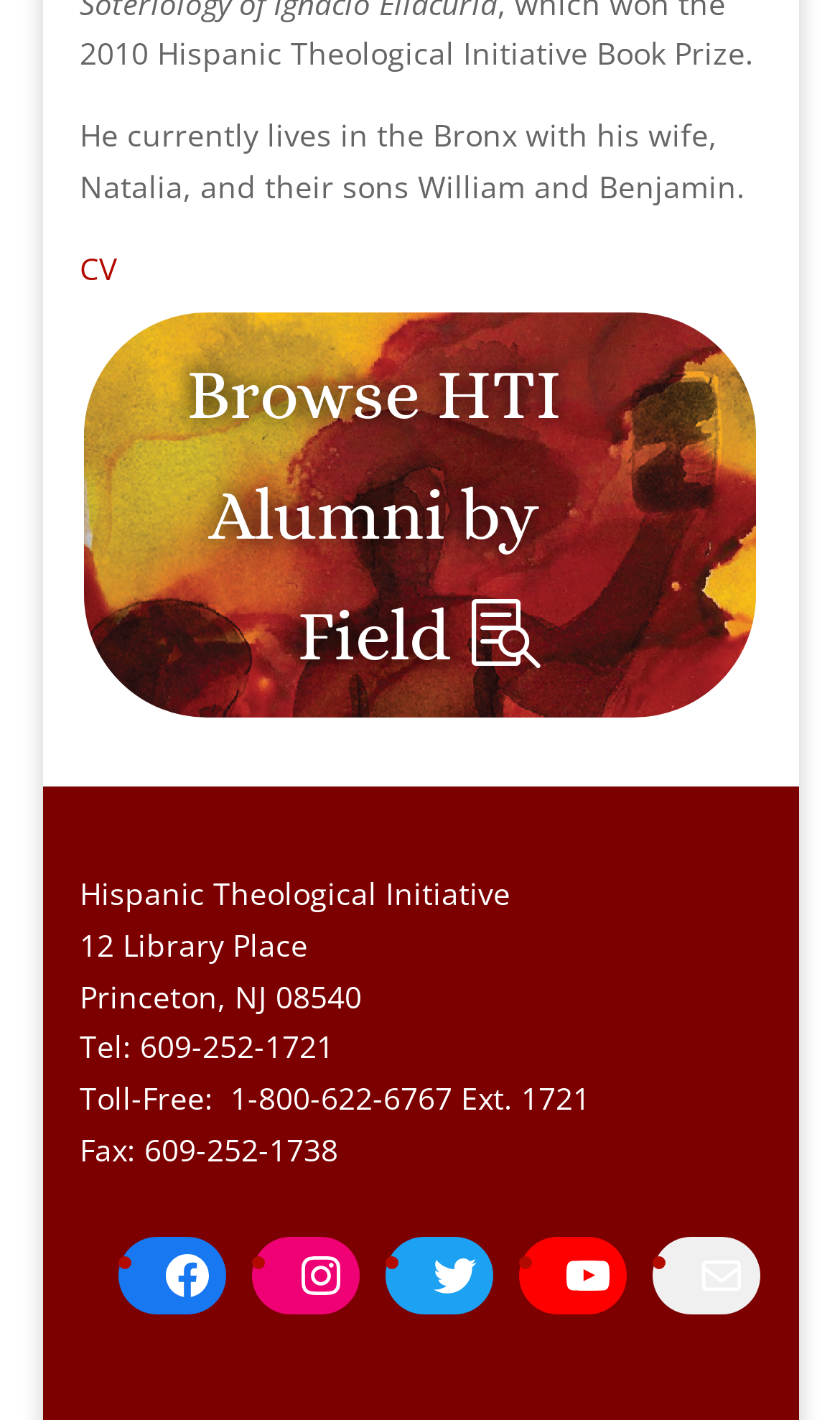With reference to the screenshot, provide a detailed response to the question below:
How can I contact them via email?

I found the 'Mail' link at the bottom of the webpage, which suggests that I can contact them via email by clicking on this link.